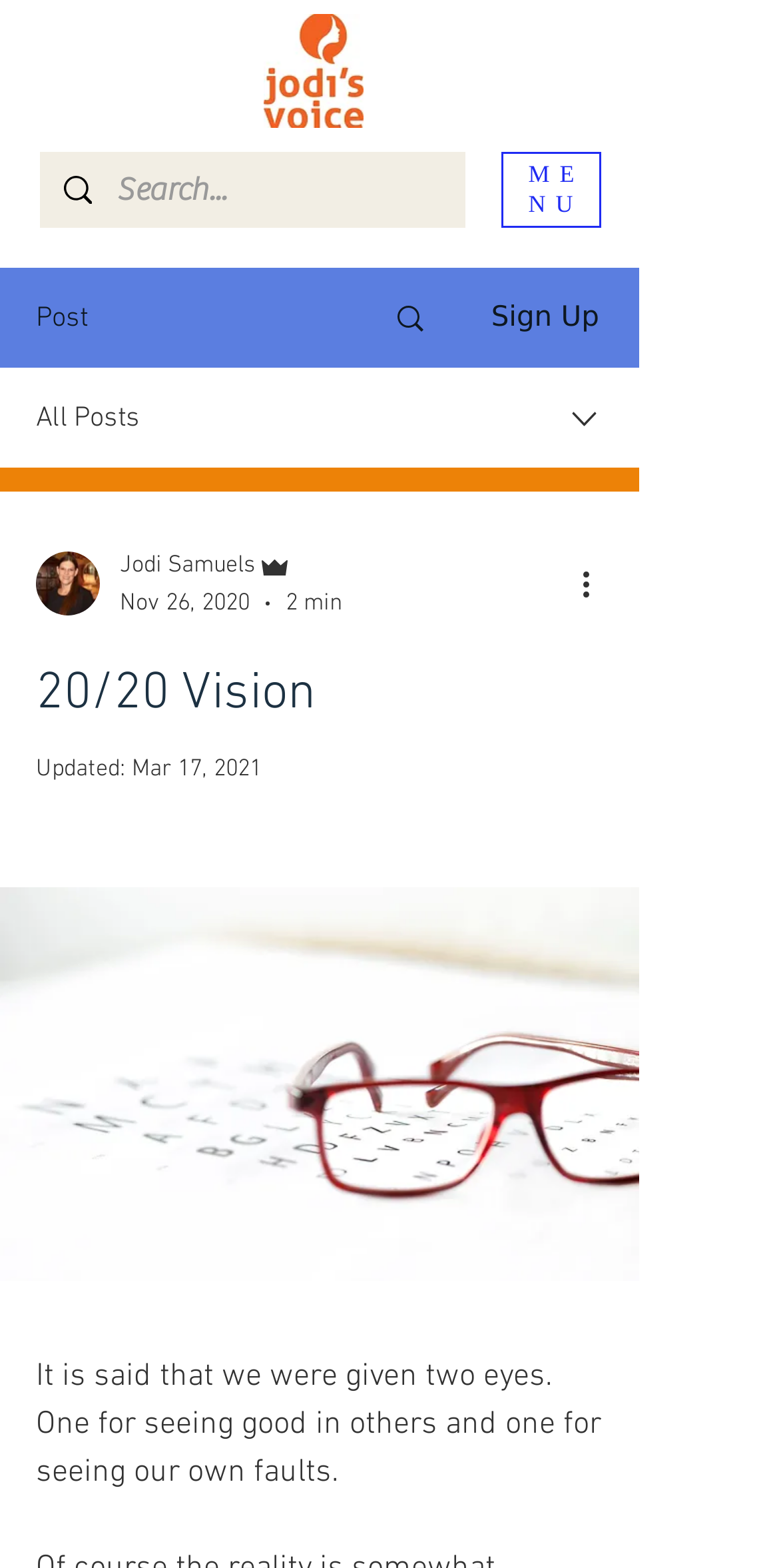Refer to the screenshot and answer the following question in detail:
What is the date of the last update?

I found a generic element with the text 'Updated:' and another generic element with the text 'Mar 17, 2021' which is likely to be the date of the last update.